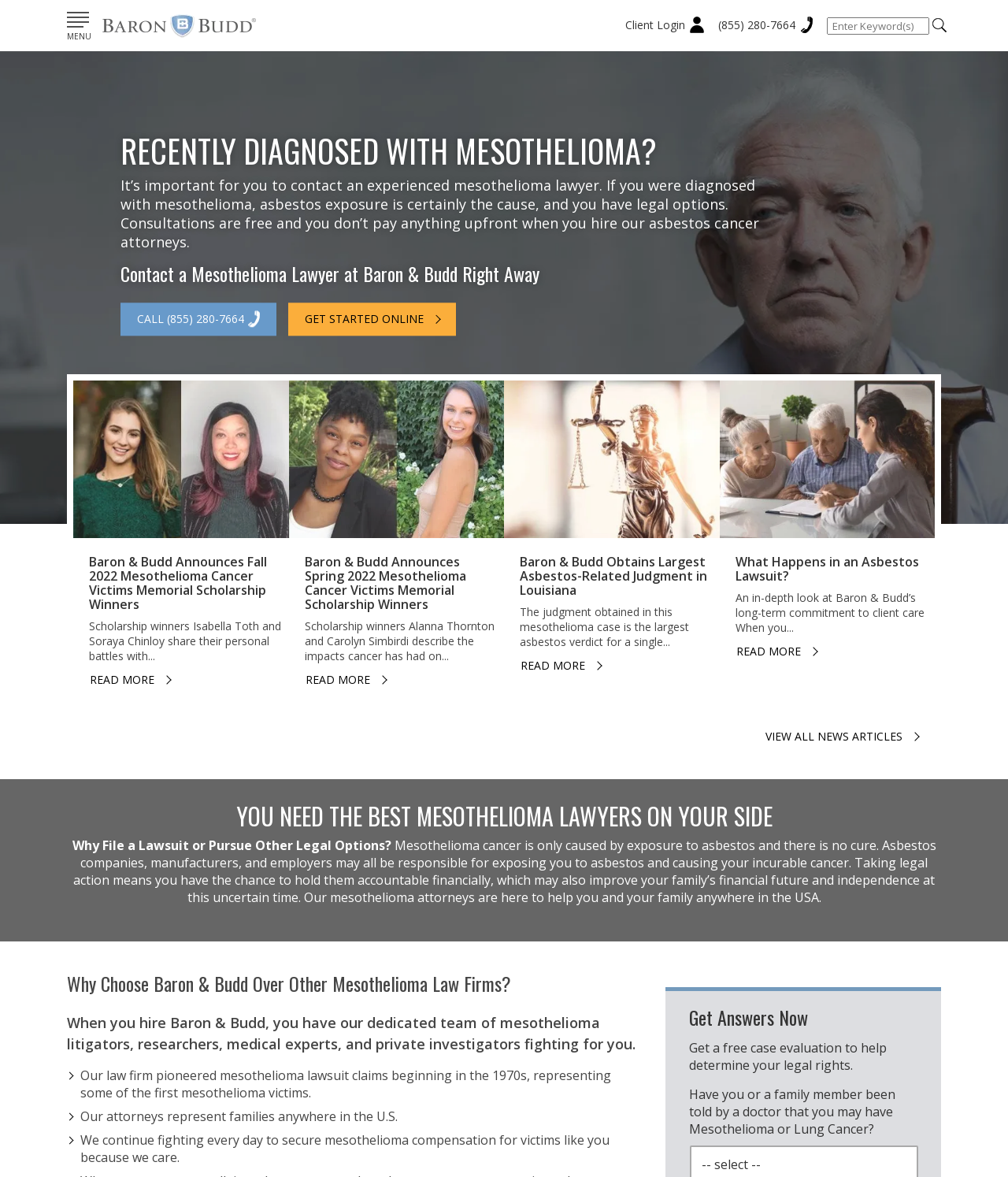Write an exhaustive caption that covers the webpage's main aspects.

This webpage is about Baron & Budd, a law firm specializing in mesothelioma cases. At the top, there is a logo and a navigation menu with links to "MENU", "Client Login", and a phone number. Below that, there is a search bar with a "search" button.

The main content of the page is divided into sections. The first section has a heading "RECENTLY DIAGNOSED WITH MESOTHELIOMA?" and a paragraph of text explaining the importance of contacting an experienced mesothelioma lawyer. Below that, there are two calls-to-action: "CALL (855) 280-7664" and "GET STARTED ONLINE".

The next section has a heading "Contact a Mesothelioma Lawyer at Baron & Budd Right Away" and features a series of news articles about mesothelioma cases and scholarships. Each article has a heading, a brief summary, and a "READ MORE" link.

Below the news articles, there is a section with a heading "YOU NEED THE BEST MESOTHELIOMA LAWYERS ON YOUR SIDE" and a paragraph of text explaining why filing a lawsuit or pursuing other legal options is important. This is followed by a section explaining why Baron & Budd is a good choice for mesothelioma law firms, highlighting their experience and dedication to fighting for their clients.

The final section has a heading "Get Answers Now" and features a call-to-action to get a free case evaluation, as well as a question asking if the visitor or a family member has been diagnosed with mesothelioma or lung cancer.